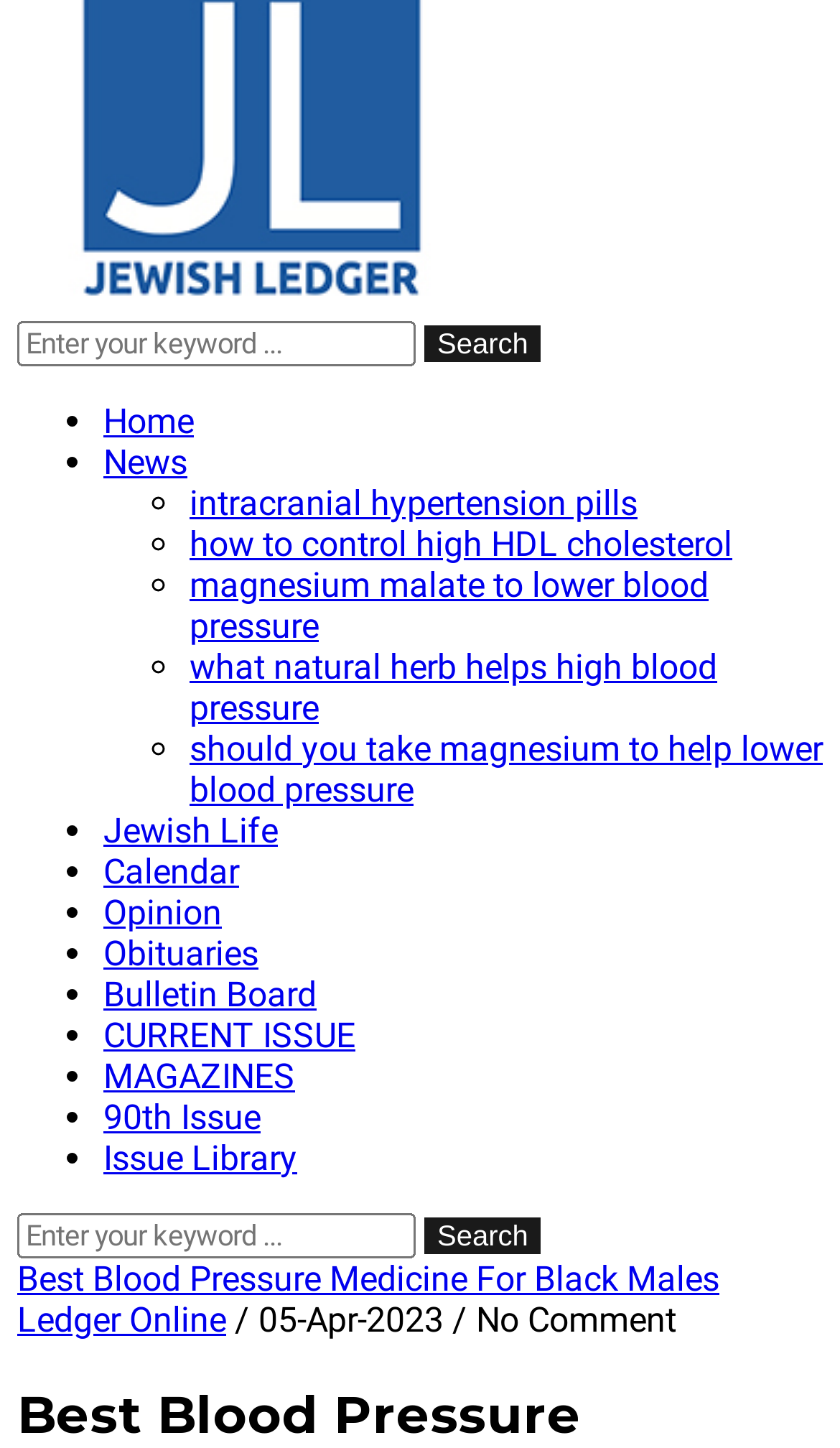Please find the bounding box coordinates of the element that must be clicked to perform the given instruction: "Search for a keyword". The coordinates should be four float numbers from 0 to 1, i.e., [left, top, right, bottom].

[0.021, 0.222, 0.495, 0.253]